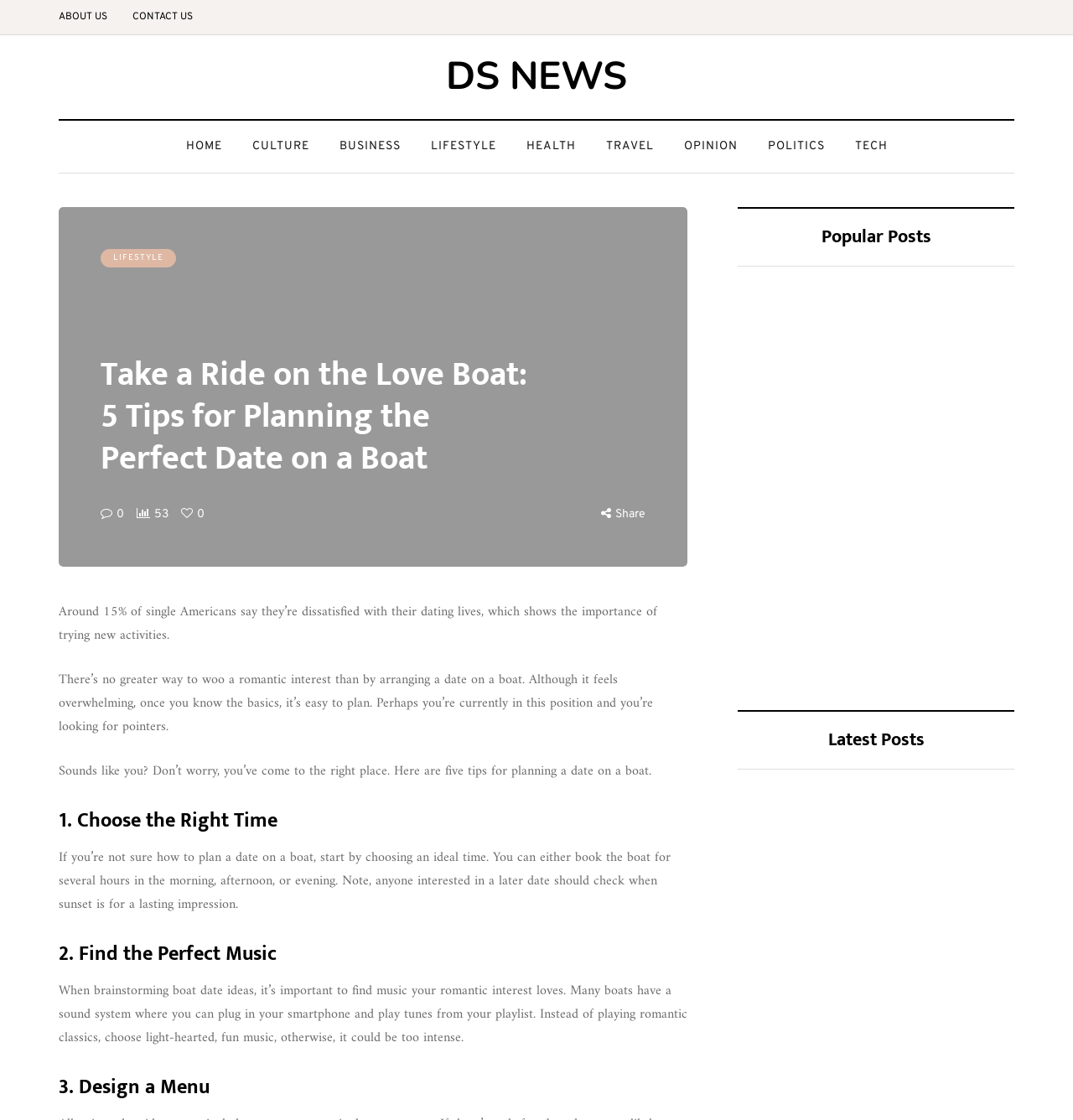Identify the bounding box for the UI element specified in this description: "Home". The coordinates must be four float numbers between 0 and 1, formatted as [left, top, right, bottom].

[0.159, 0.123, 0.221, 0.139]